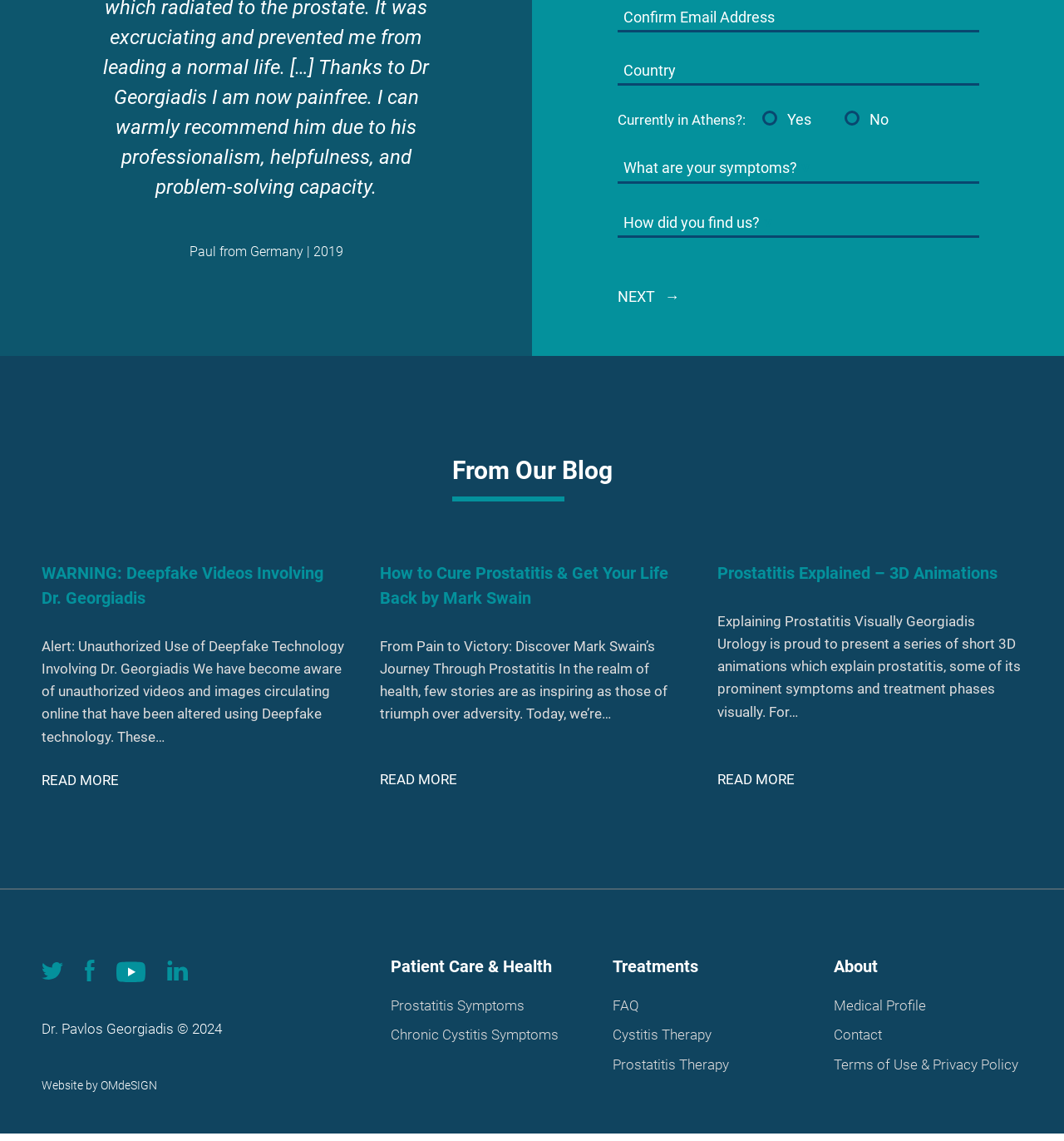Pinpoint the bounding box coordinates of the clickable area necessary to execute the following instruction: "Visit 'Prostatitis Symptoms'". The coordinates should be given as four float numbers between 0 and 1, namely [left, top, right, bottom].

[0.367, 0.785, 0.493, 0.799]